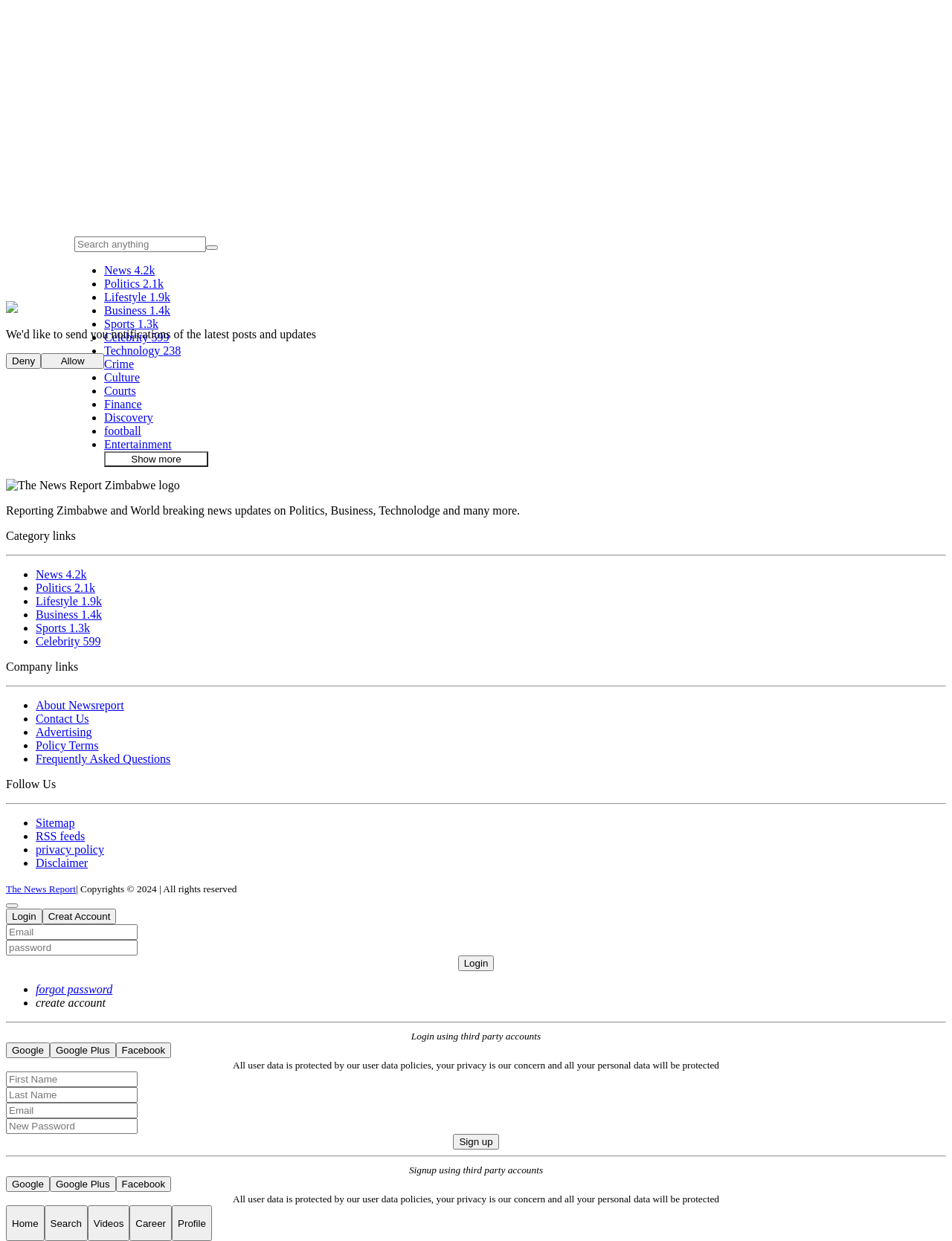Find and specify the bounding box coordinates that correspond to the clickable region for the instruction: "Login".

[0.006, 0.732, 0.044, 0.745]